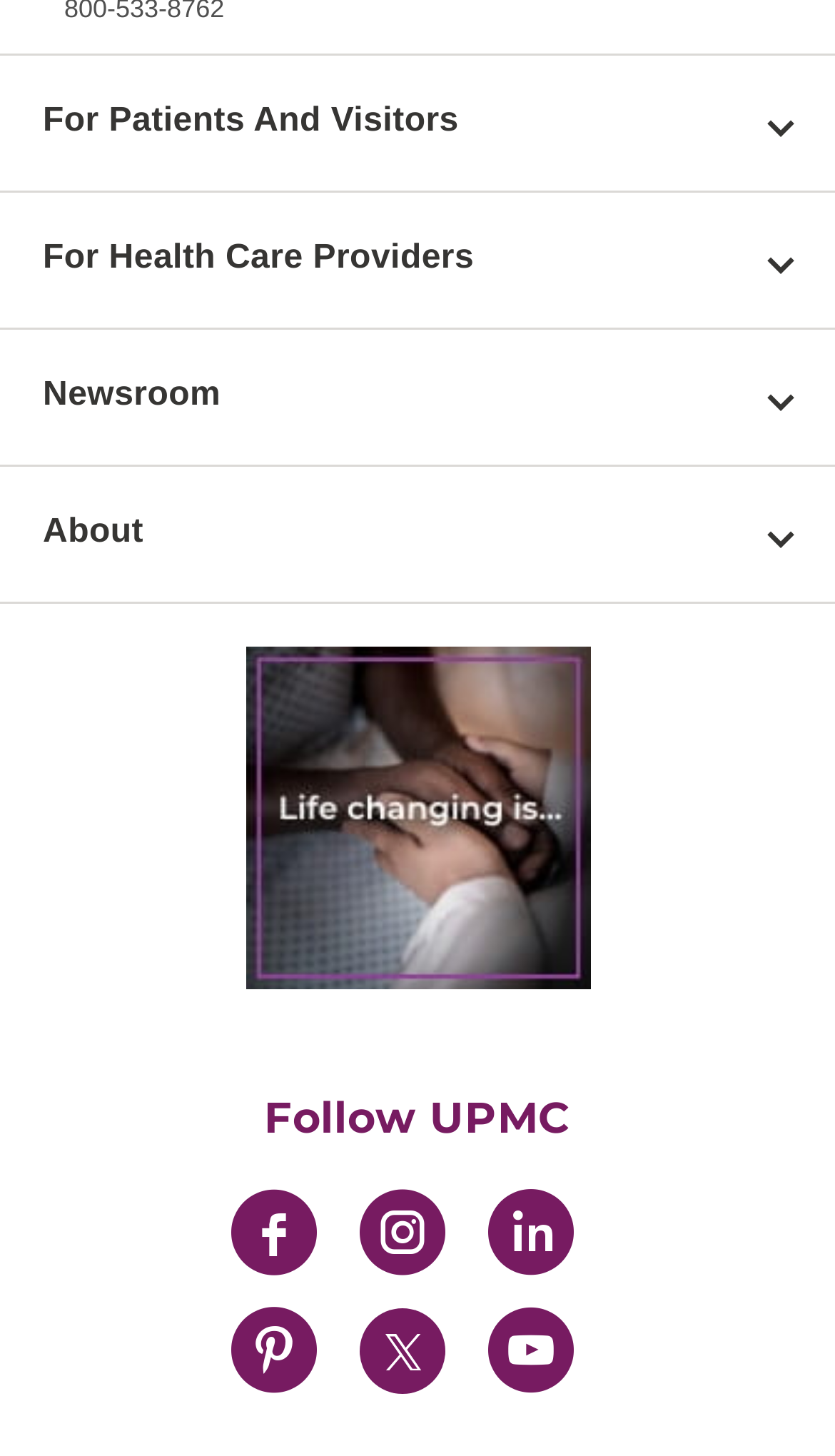Please find the bounding box coordinates of the clickable region needed to complete the following instruction: "Explore UPMC Health Plan". The bounding box coordinates must consist of four float numbers between 0 and 1, i.e., [left, top, right, bottom].

[0.0, 0.829, 1.0, 0.864]